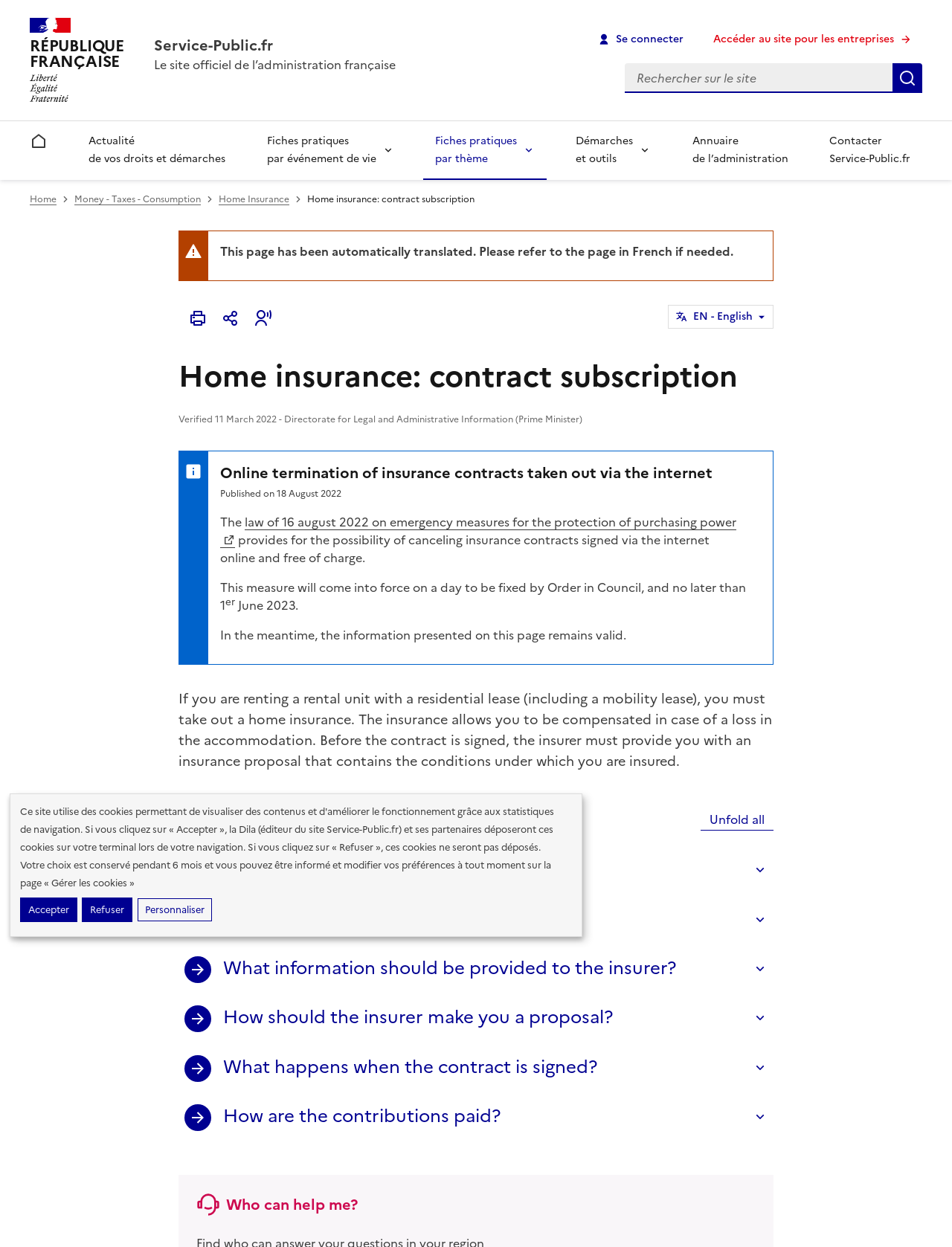Determine the bounding box coordinates of the clickable area required to perform the following instruction: "Print the page". The coordinates should be represented as four float numbers between 0 and 1: [left, top, right, bottom].

[0.194, 0.245, 0.222, 0.266]